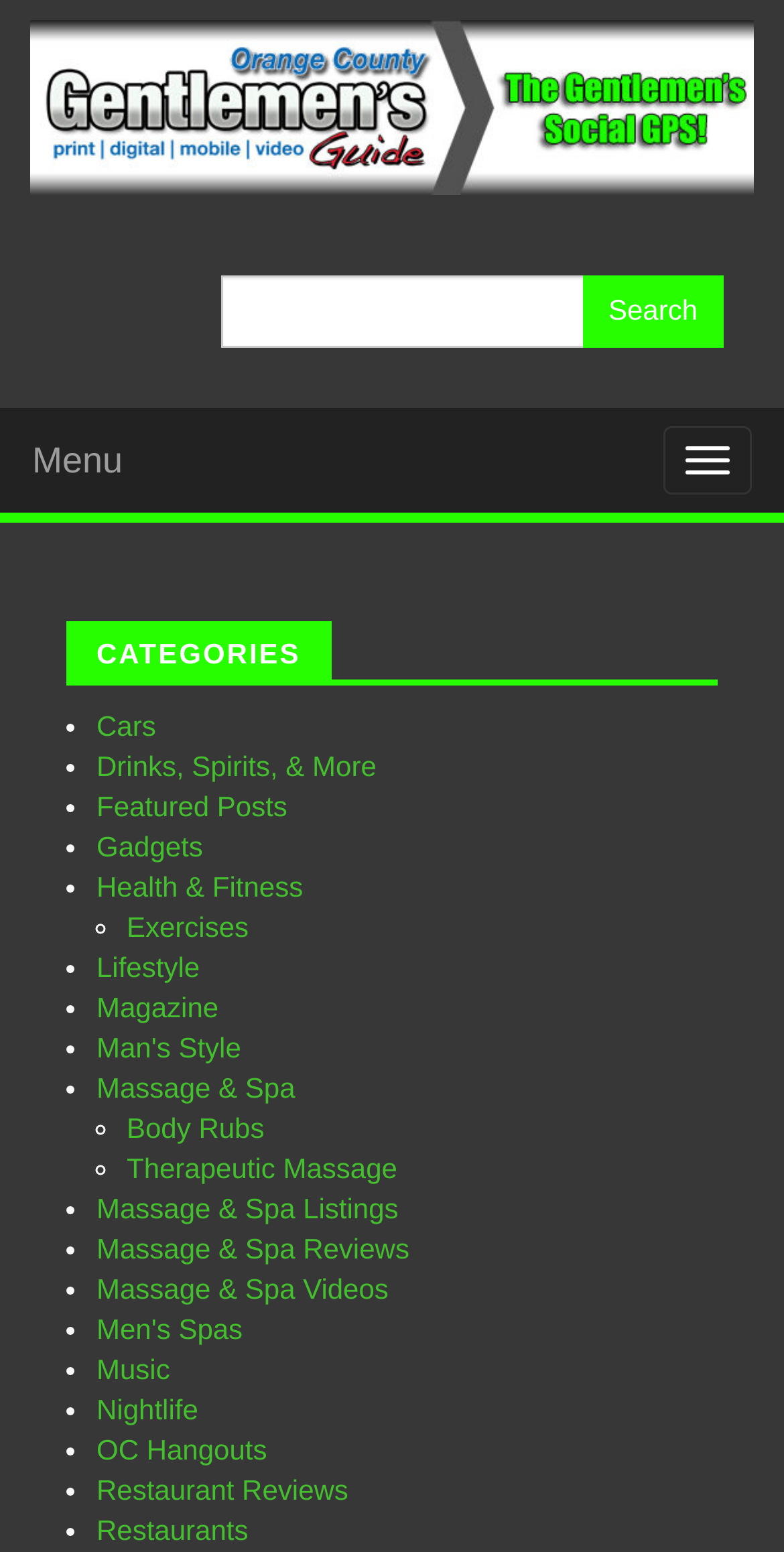Identify and extract the heading text of the webpage.

ENJOY WHAT THE IRVINE SPECTRUM CENTER HAS TO OFFER!